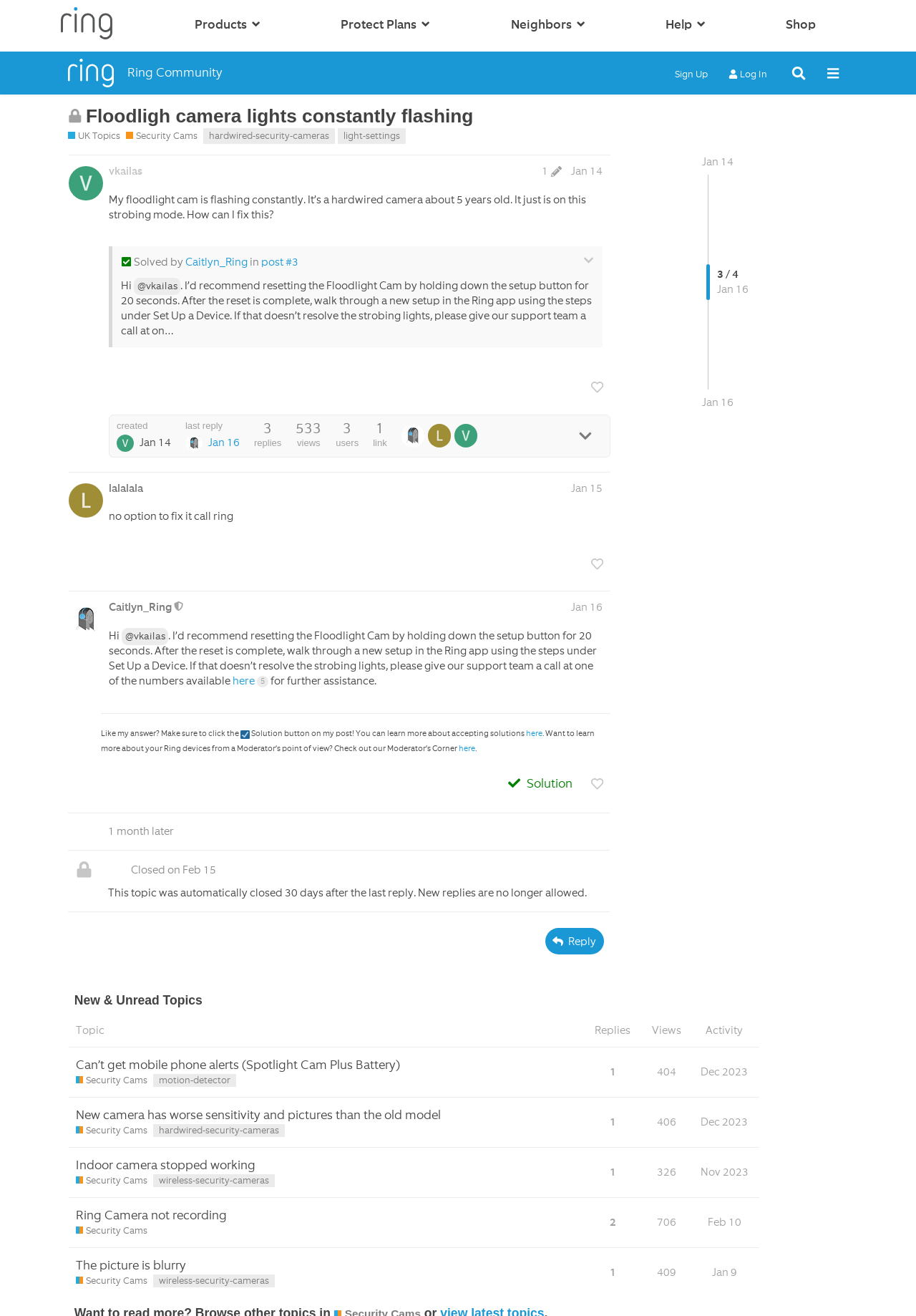Examine the screenshot and answer the question in as much detail as possible: What is the name of the community?

I found the answer by looking at the header section of the webpage, where it says 'Ring Community' with a logo next to it.